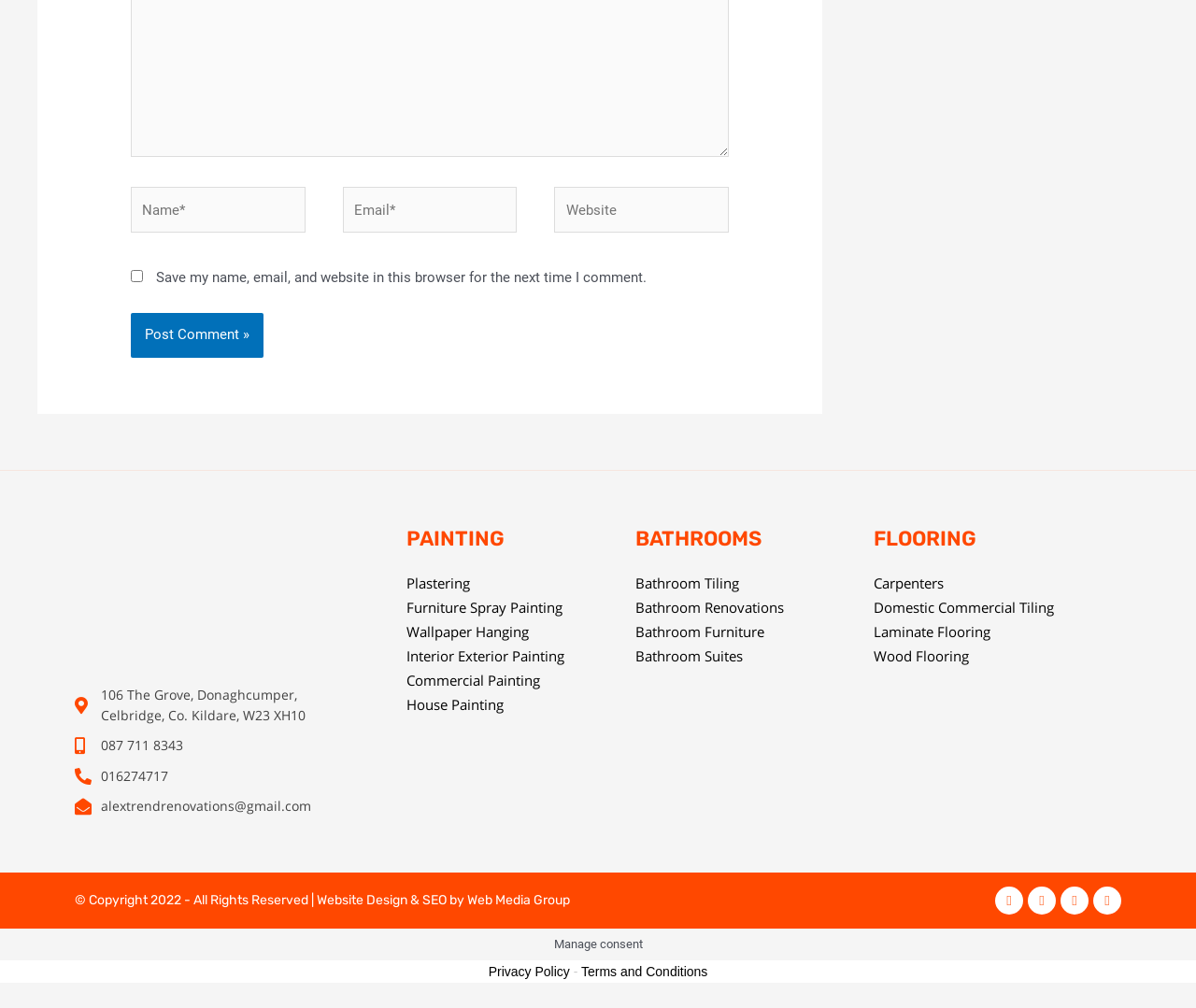Pinpoint the bounding box coordinates of the area that should be clicked to complete the following instruction: "Visit the Plastering page". The coordinates must be given as four float numbers between 0 and 1, i.e., [left, top, right, bottom].

[0.34, 0.566, 0.393, 0.59]